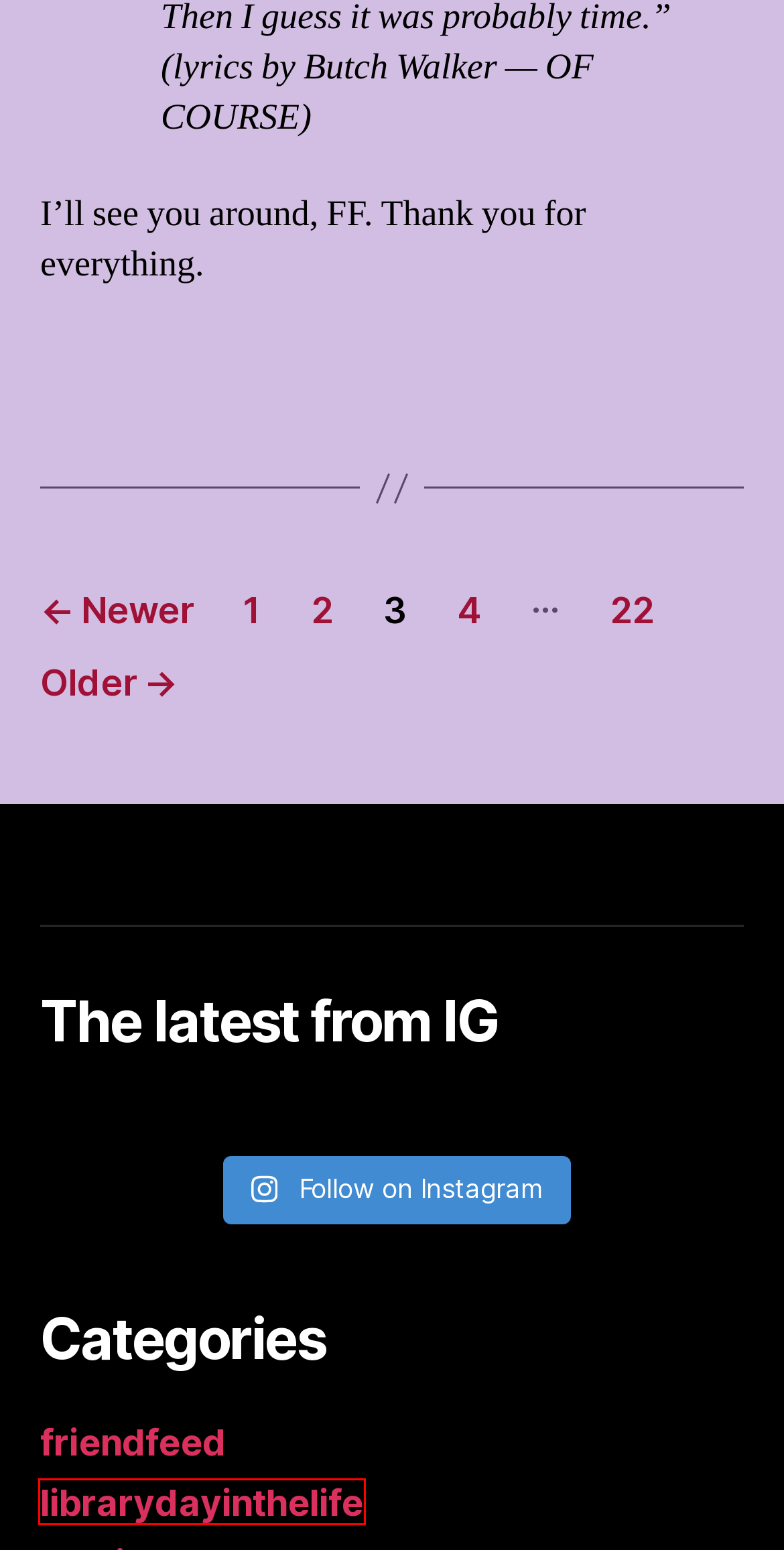You have been given a screenshot of a webpage, where a red bounding box surrounds a UI element. Identify the best matching webpage description for the page that loads after the element in the bounding box is clicked. Options include:
A. librarydayinthelife – shushified
B. shushified – Page 22
C. navelgazing – shushified
D. friendfeed – shushified
E. shushified – Page 4
F. music – shushified
G. shushified – Page 2
H. holly – shushified

A